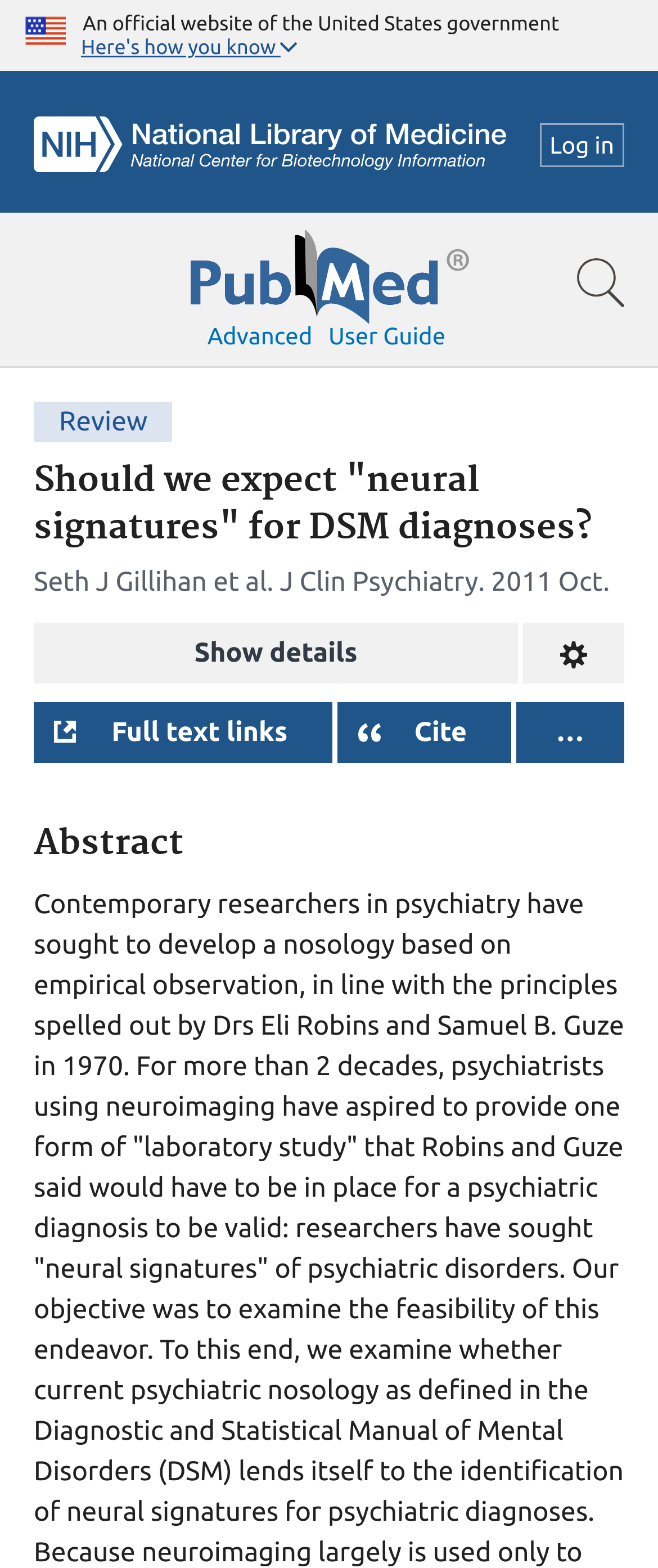Create an elaborate caption for the webpage.

This webpage appears to be a research article page on the PubMed website. At the top, there is a header section with a U.S. flag image, a text stating "An official website of the United States government", and a button labeled "Here's how you know". Below this, there is a navigation section with links to the NCBI Logo, Log in, and a search bar. The search bar is accompanied by a Pubmed Logo image and links to "Show search bar" and "Advanced".

The main content of the page is divided into two sections. The top section has a heading "Should we expect 'neural signatures' for DSM diagnoses?" followed by the authors' names, Seth J Gillihan et al., and the publication details, including the journal name "J Clin Psychiatry" and the publication date "2011 Oct". There are also buttons to "Show details" and "Change format" in this section.

The second section is headed "Abstract" and appears to be the summary of the research article. Below this, there are several buttons, including "Full text links", "Cite", and an ellipsis button, which may provide additional options or actions related to the article.

Throughout the page, there are several images, including the U.S. flag, NIH NLM Logo, and Pubmed Logo, which are used to represent the website's identity and branding.